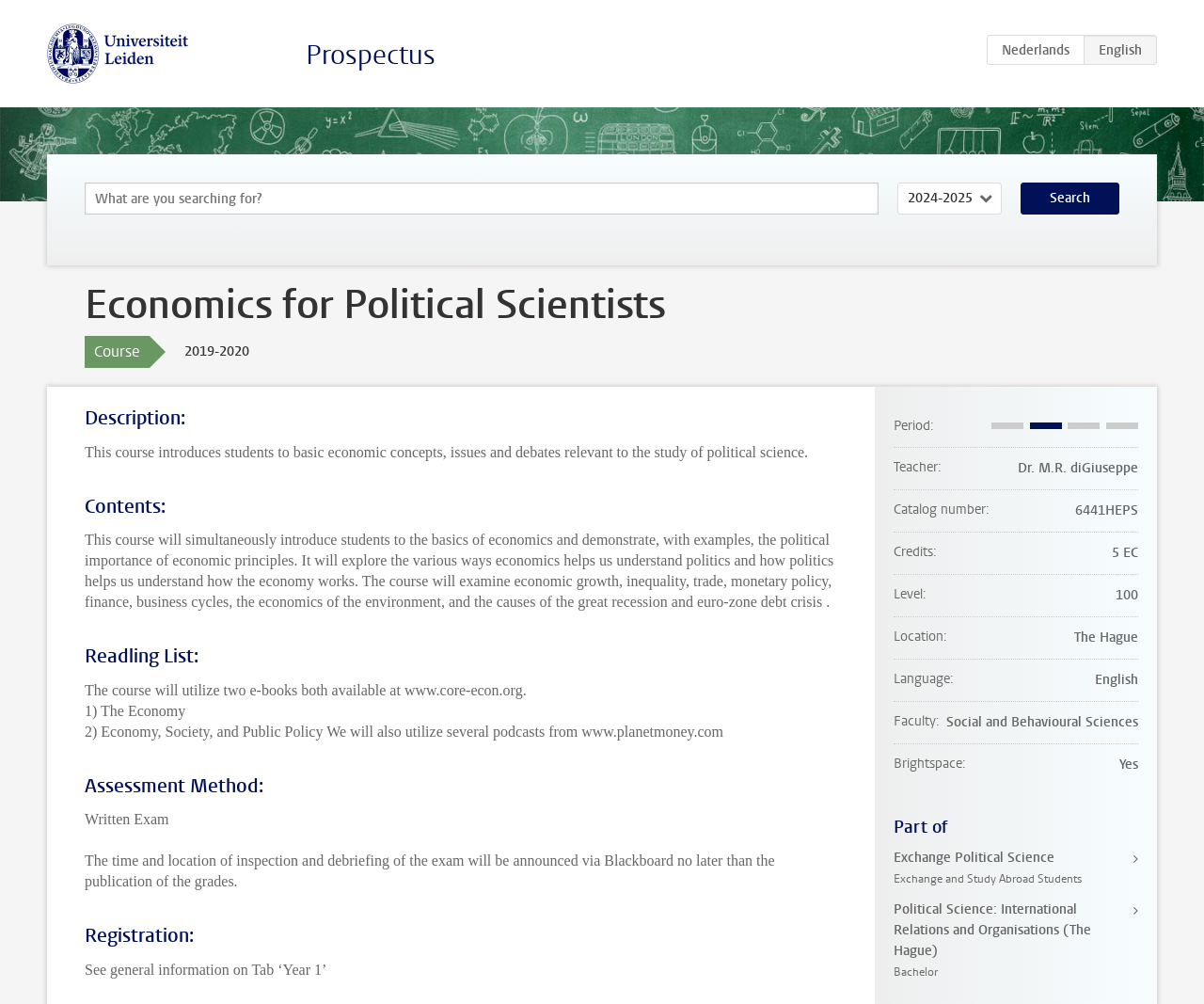Identify the bounding box coordinates for the element you need to click to achieve the following task: "Search for keywords". The coordinates must be four float values ranging from 0 to 1, formatted as [left, top, right, bottom].

[0.07, 0.182, 0.73, 0.214]